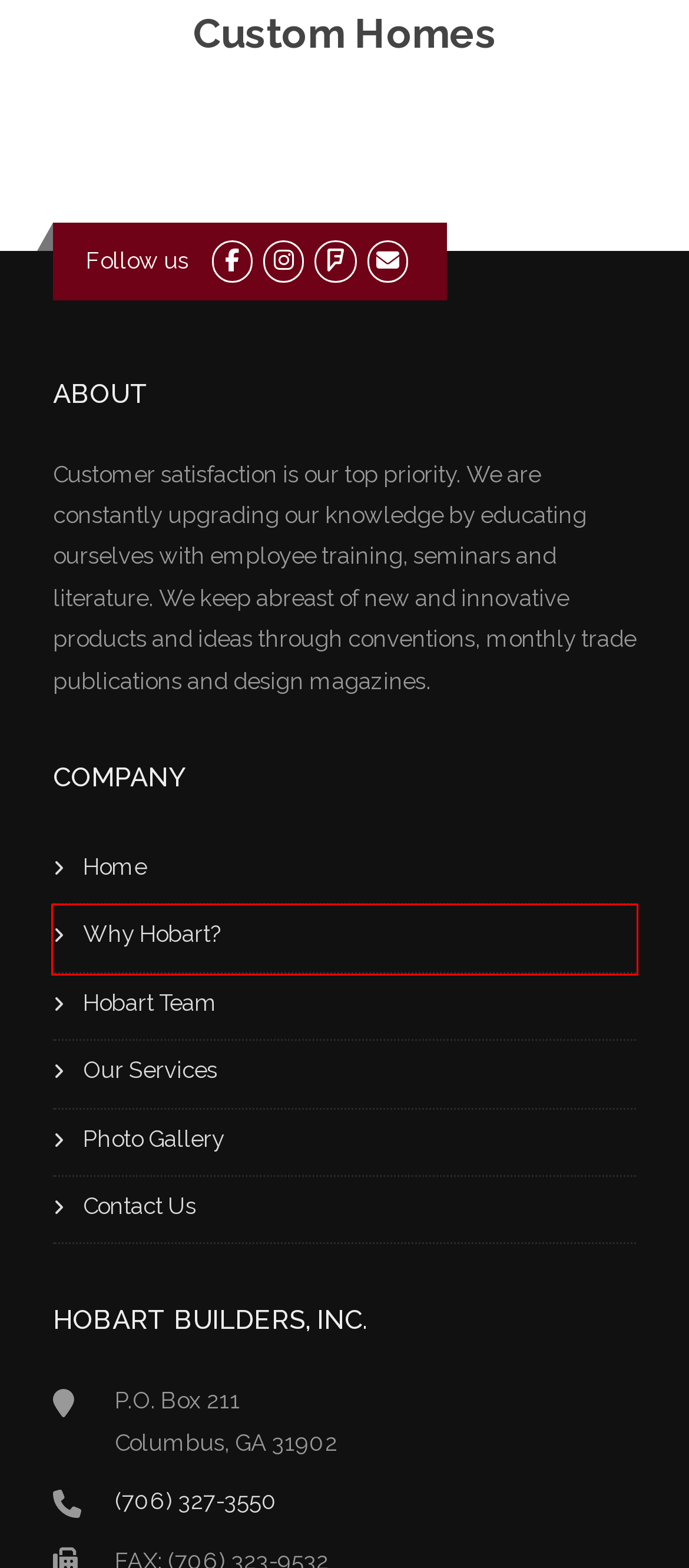With the provided webpage screenshot containing a red bounding box around a UI element, determine which description best matches the new webpage that appears after clicking the selected element. The choices are:
A. Additions – Hobart Builders Inc.
B. PCA Web Design & Hosting – Web site design, development and hosting.
C. Why Hobart? – Hobart Builders Inc.
D. Hobart Builders Inc. – Hobart Builders Inc.
E. Hobart Team – Hobart Builders Inc.
F. Decks and Outdoor Spaces – Hobart Builders Inc.
G. Custom Homes – Hobart Builders Inc.
H. Contact Us – Hobart Builders Inc.

C